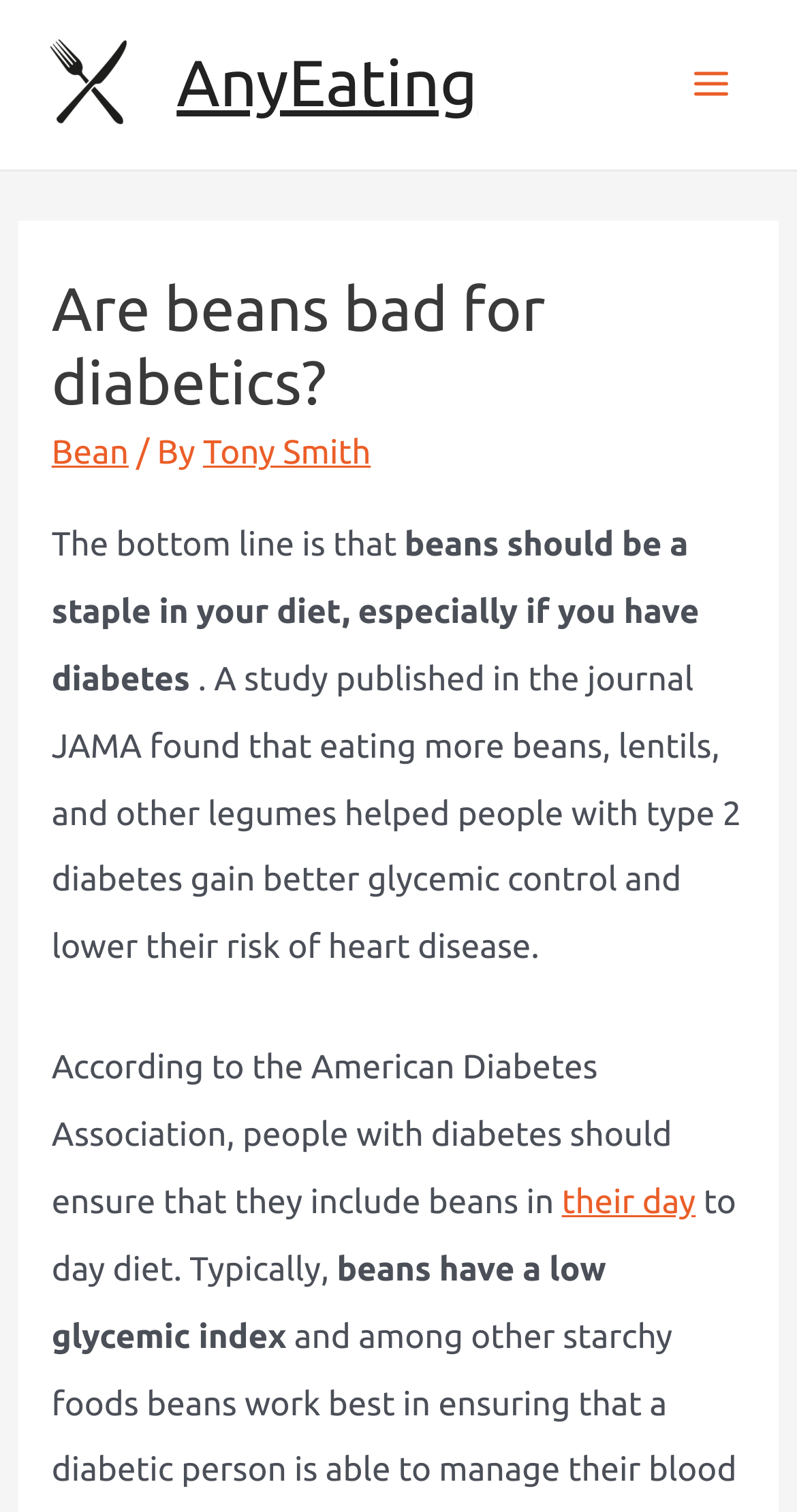Extract the primary header of the webpage and generate its text.

Are beans bad for diabetics?